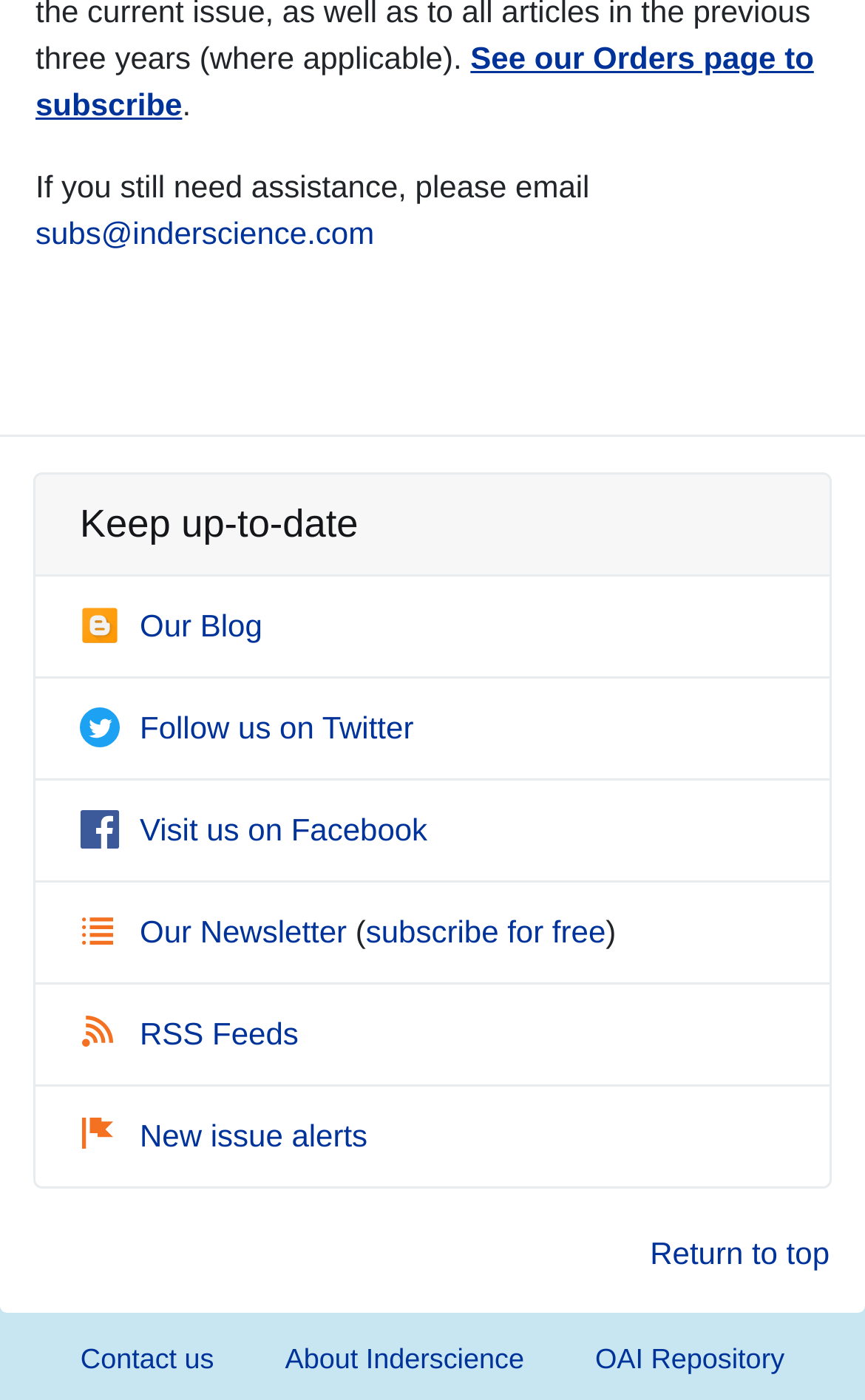Please use the details from the image to answer the following question comprehensively:
How can I keep up-to-date with the latest news?

The webpage provides several options to keep up-to-date with the latest news, including following on Twitter, Facebook, or subscribing to the newsletter, which can be found under the 'Keep up-to-date' heading.